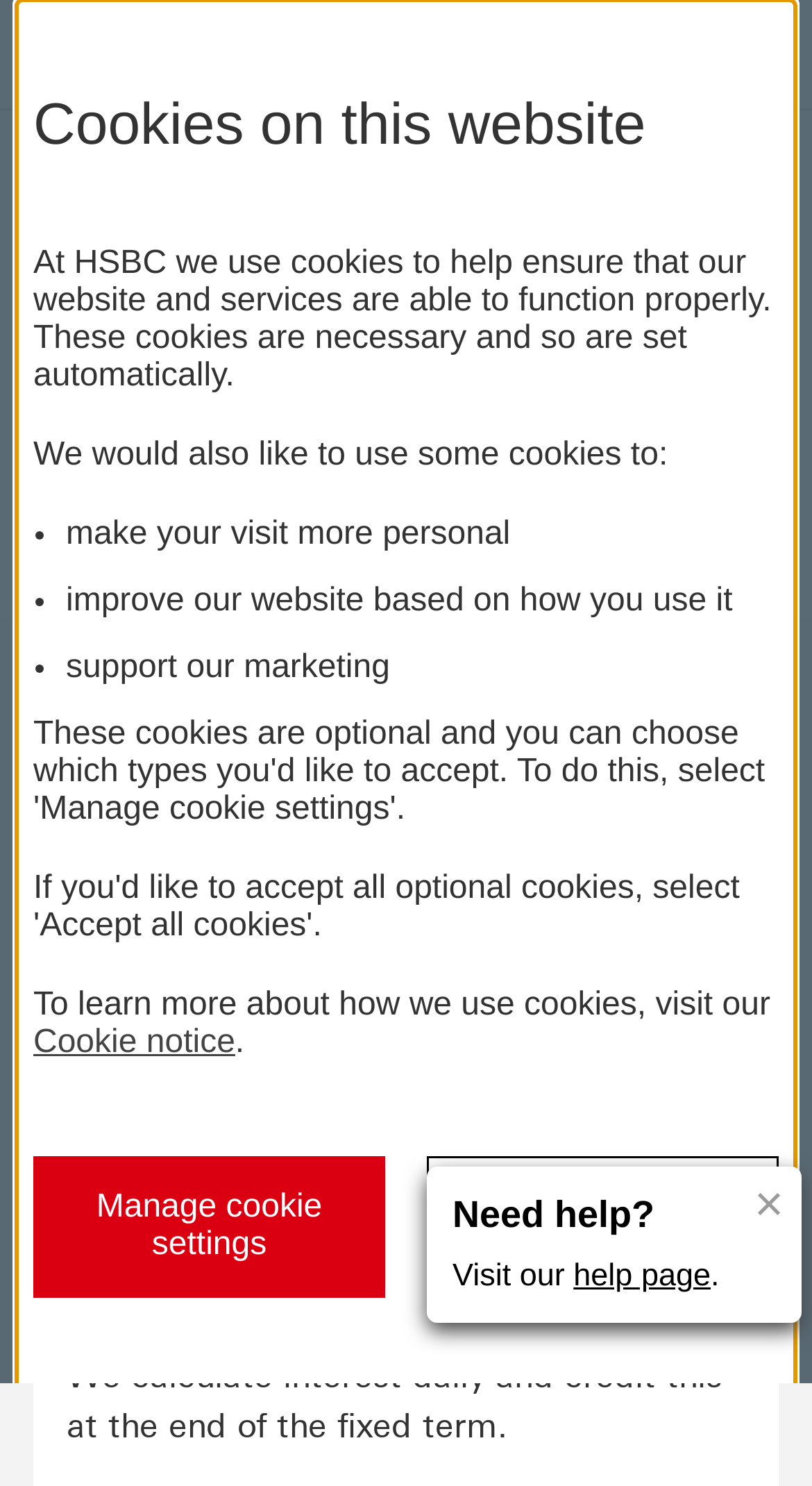Please identify the bounding box coordinates of the area that needs to be clicked to follow this instruction: "View wESP32 Product Brief".

None